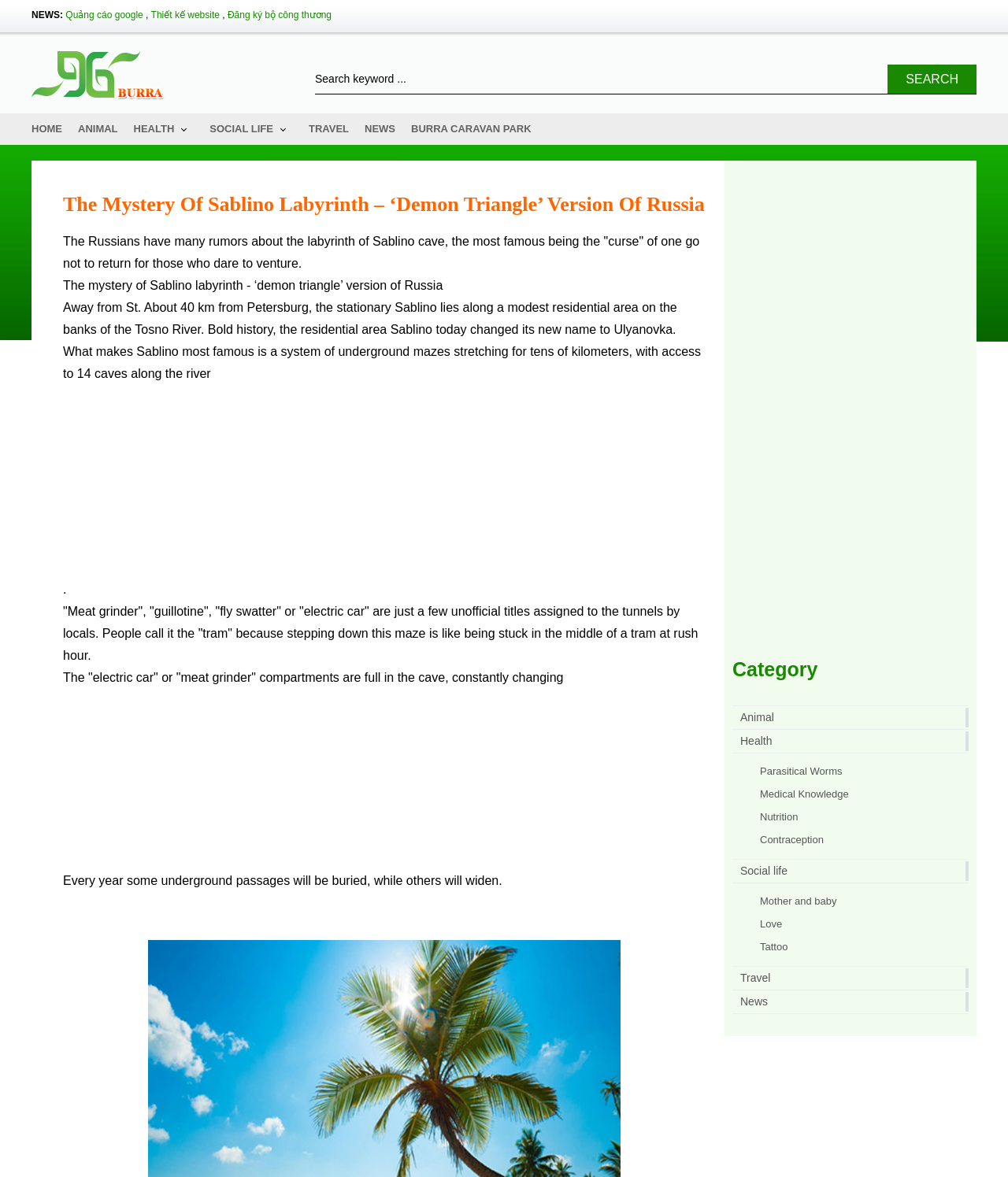Pinpoint the bounding box coordinates of the area that should be clicked to complete the following instruction: "Click on the 'HOME' link". The coordinates must be given as four float numbers between 0 and 1, i.e., [left, top, right, bottom].

[0.031, 0.096, 0.062, 0.123]